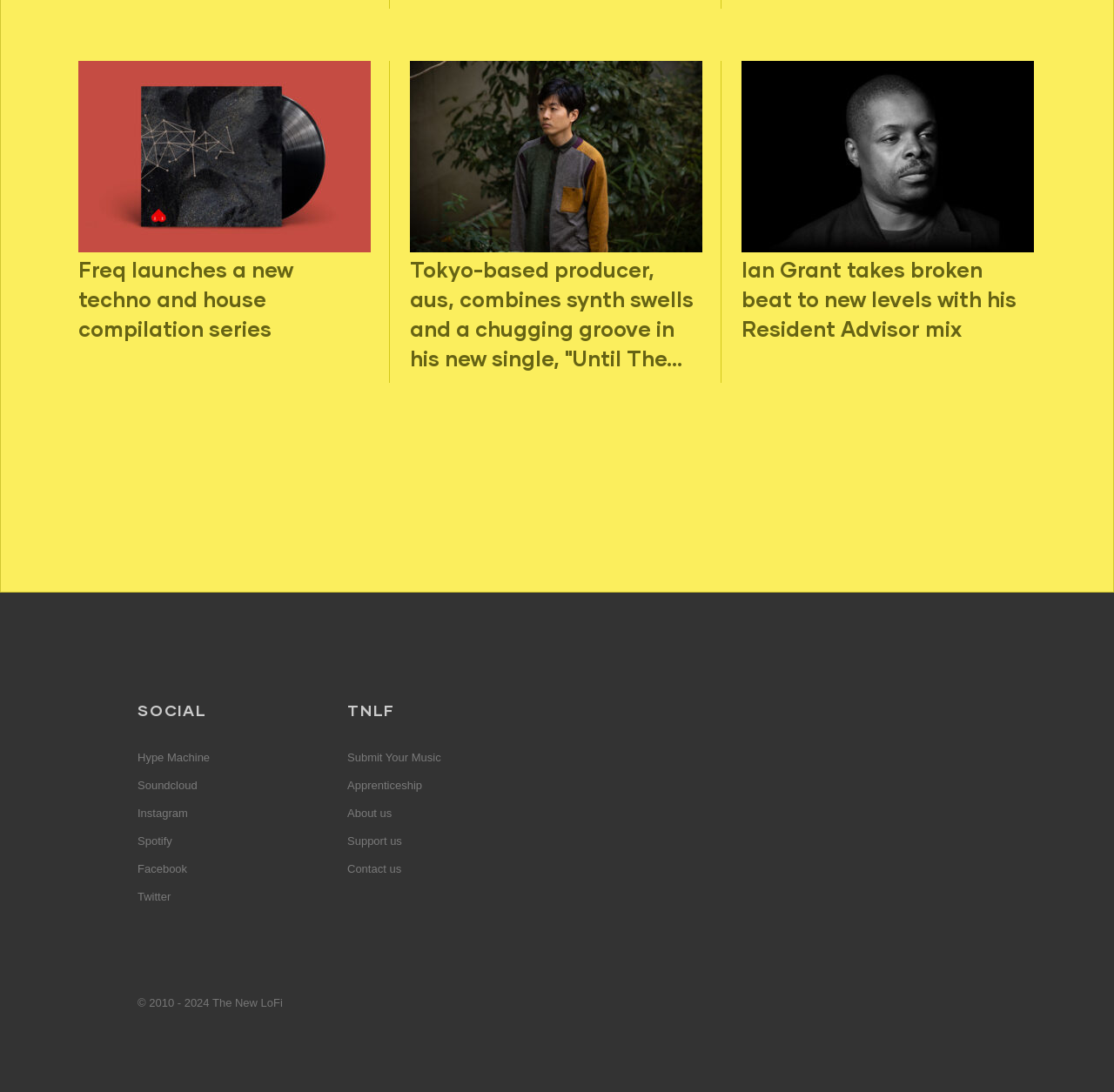Locate the bounding box coordinates of the element I should click to achieve the following instruction: "Learn about The New LoFi".

[0.312, 0.739, 0.352, 0.76]